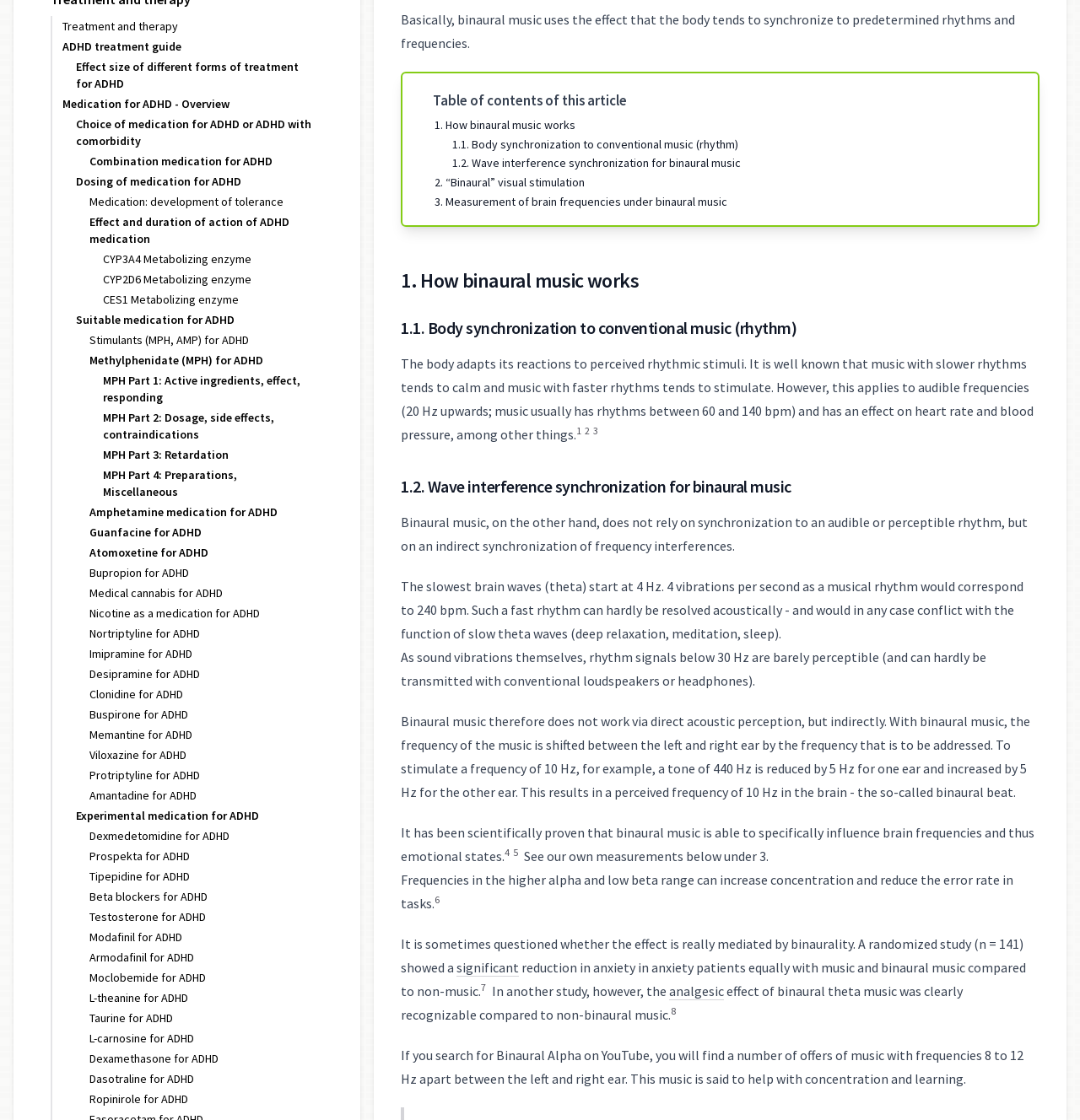How does binaural music work?
Please provide a comprehensive answer based on the details in the screenshot.

Binaural music works by indirectly synchronizing frequency interferences, where the frequency of the music is shifted between the left and right ear by the frequency that is to be addressed, resulting in a perceived frequency in the brain.